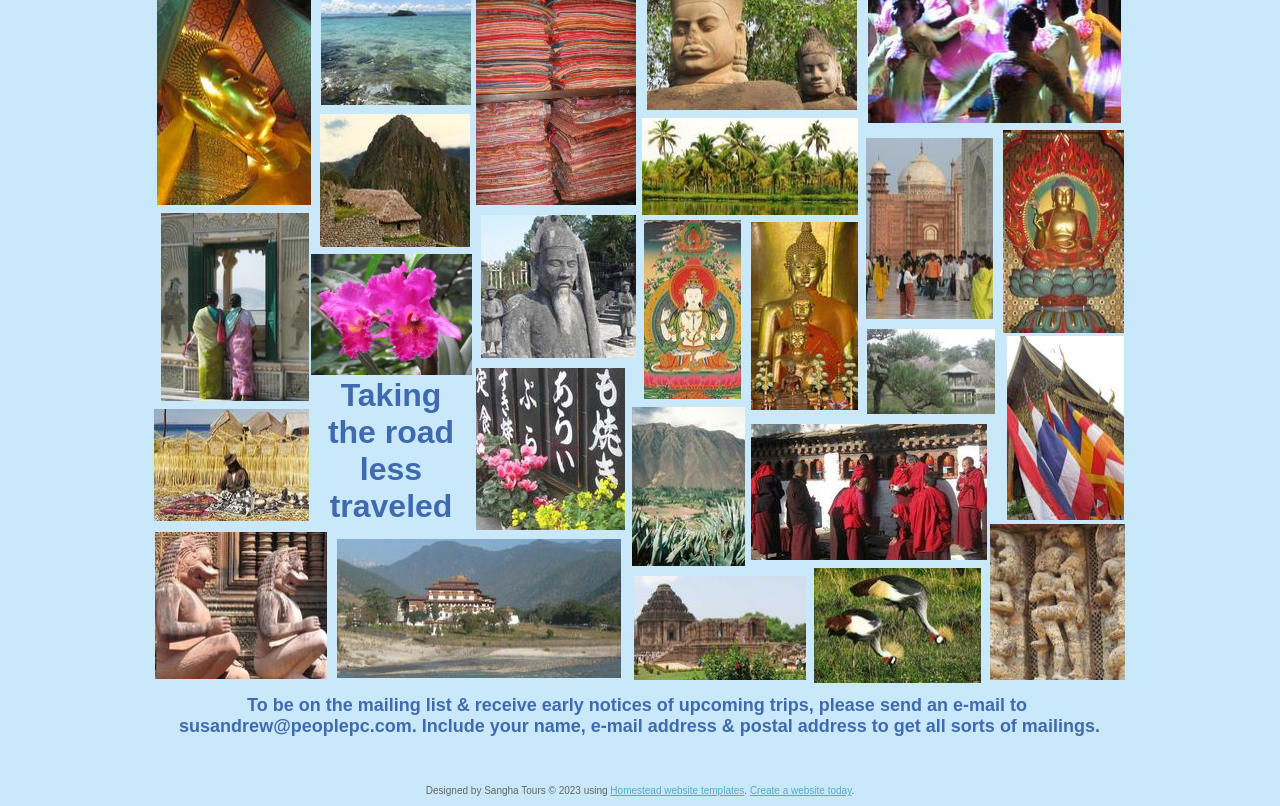Provide a brief response to the question below using one word or phrase:
What is the phrase written in the middle of the webpage?

Taking the road less traveled